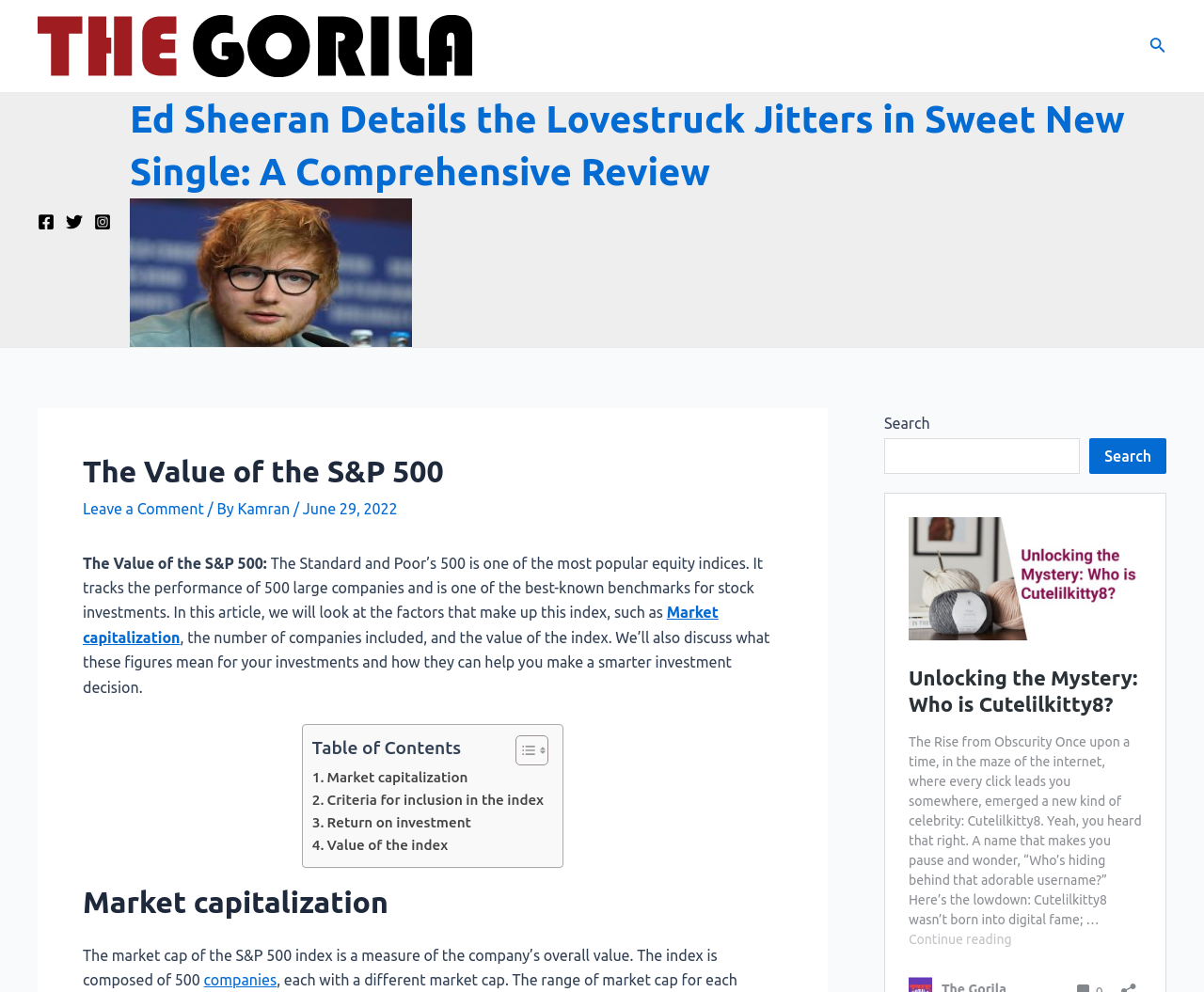Please identify the bounding box coordinates of the element's region that I should click in order to complete the following instruction: "Toggle table of content". The bounding box coordinates consist of four float numbers between 0 and 1, i.e., [left, top, right, bottom].

[0.417, 0.74, 0.452, 0.772]